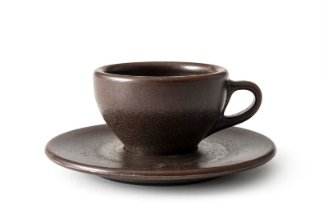What is the name of the exhibition? Observe the screenshot and provide a one-word or short phrase answer.

Unique Piece or Mass Product?